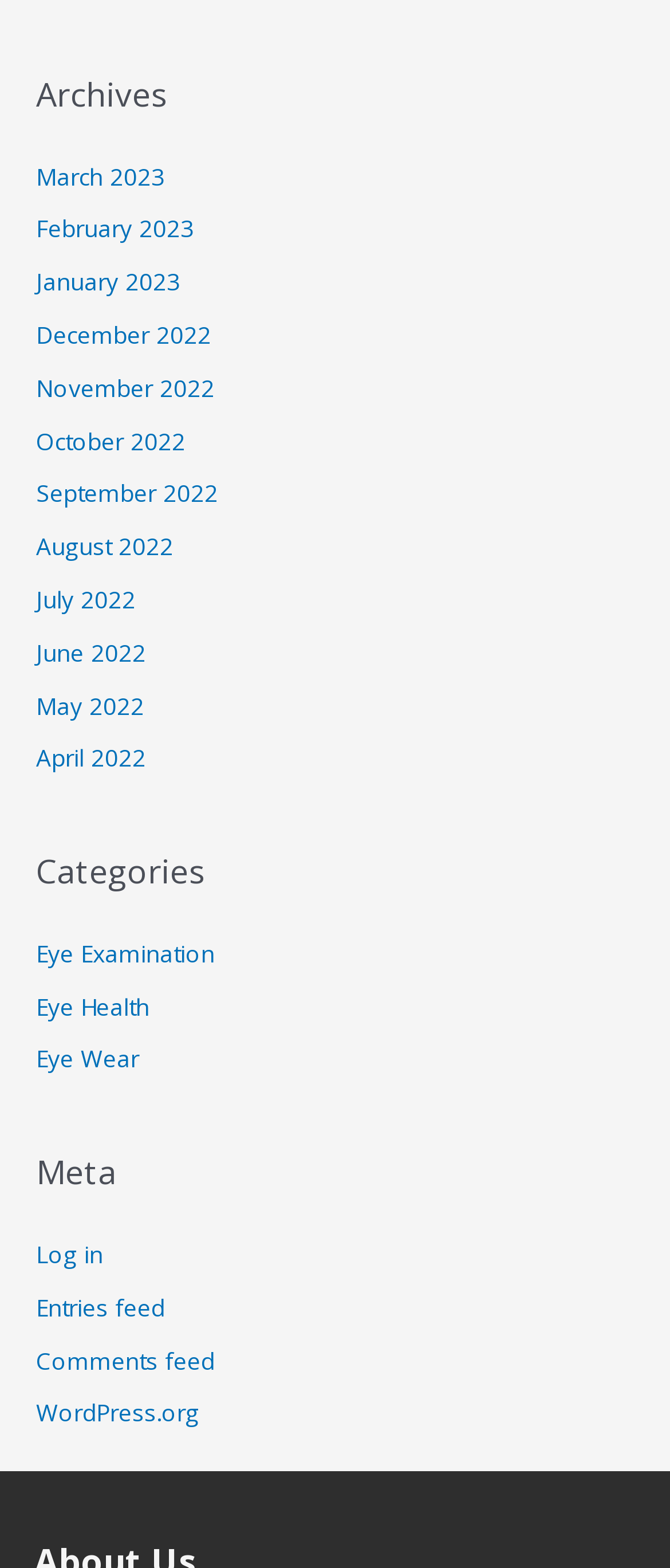What is the first category listed under 'Categories'?
Look at the image and answer the question with a single word or phrase.

Eye Examination